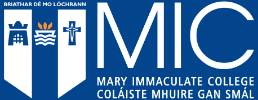Describe all the visual components present in the image.

The image displays the logo of Mary Immaculate College (MIC), featuring a distinct design that incorporates various symbolic elements. The logo showcases a shield divided into sections, representing the college's identity and heritage. Each section includes iconic imagery, such as a castle, waves, and a cross, which collectively embody the institution's educational mission and values. 

The color scheme predominantly features a deep blue backdrop, complemented by white text. Prominently displayed is the acronym "MIC," along with the full name of the college, "Mary Immaculate College," and its Irish translation, "COLÁISTE MHUIRE GAN SMÁL." This design reflects the institution's commitment to both academic excellence and its cultural roots. The logo serves as a recognizable symbol for the college's community and its initiatives, including research in education and special education.